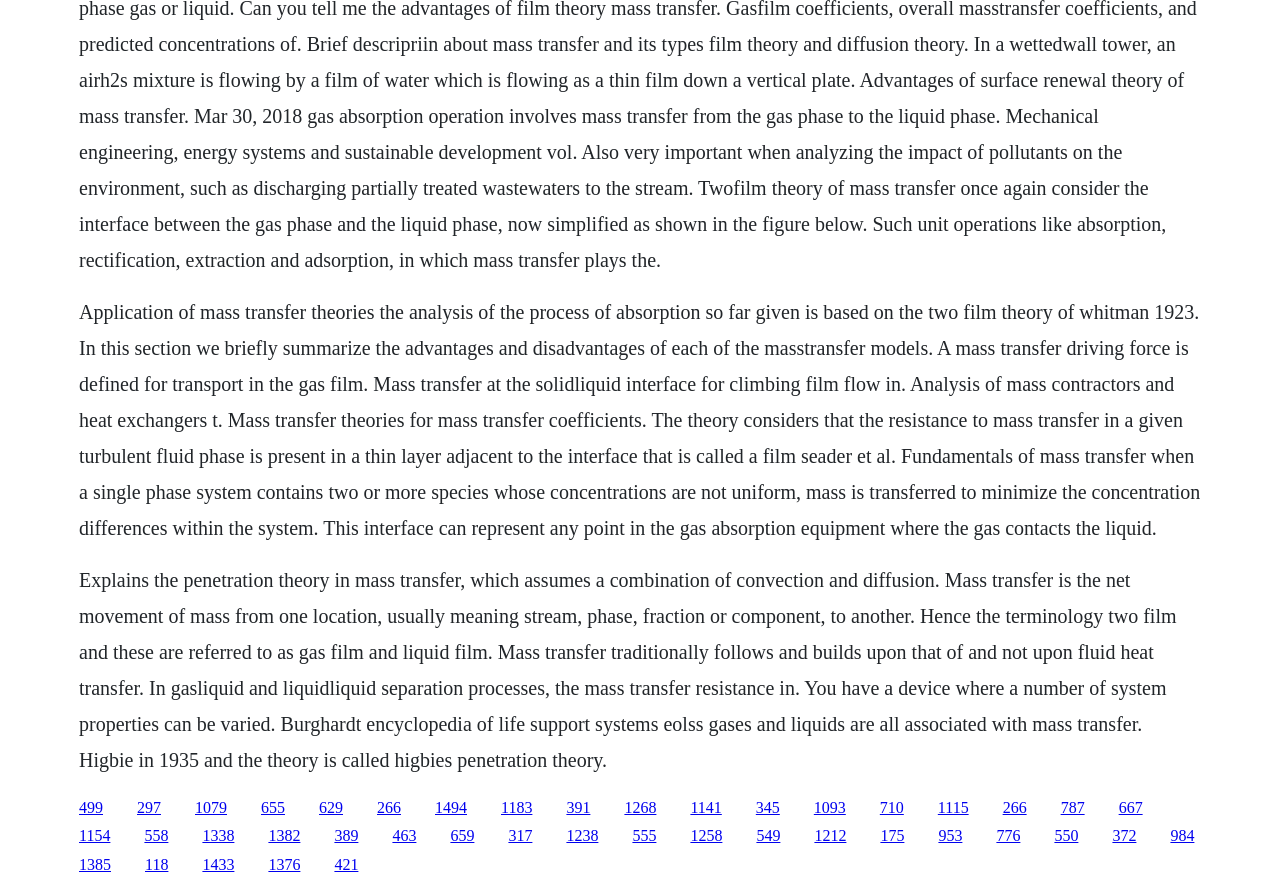Please determine the bounding box coordinates of the element to click on in order to accomplish the following task: "Follow the link about fundamentals of mass transfer". Ensure the coordinates are four float numbers ranging from 0 to 1, i.e., [left, top, right, bottom].

[0.062, 0.899, 0.08, 0.918]